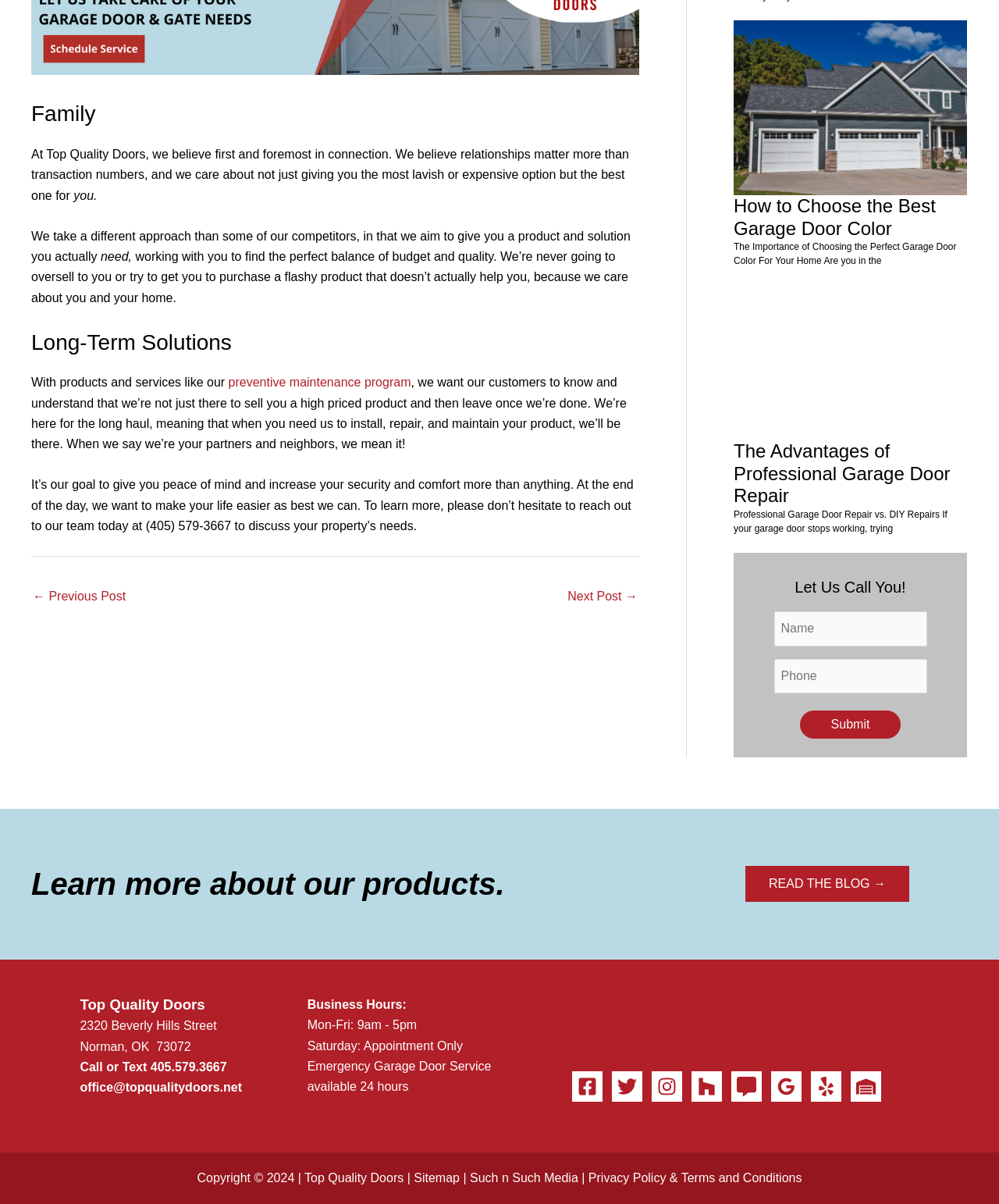Identify the bounding box of the UI component described as: "Such n Such Media".

[0.47, 0.973, 0.579, 0.984]